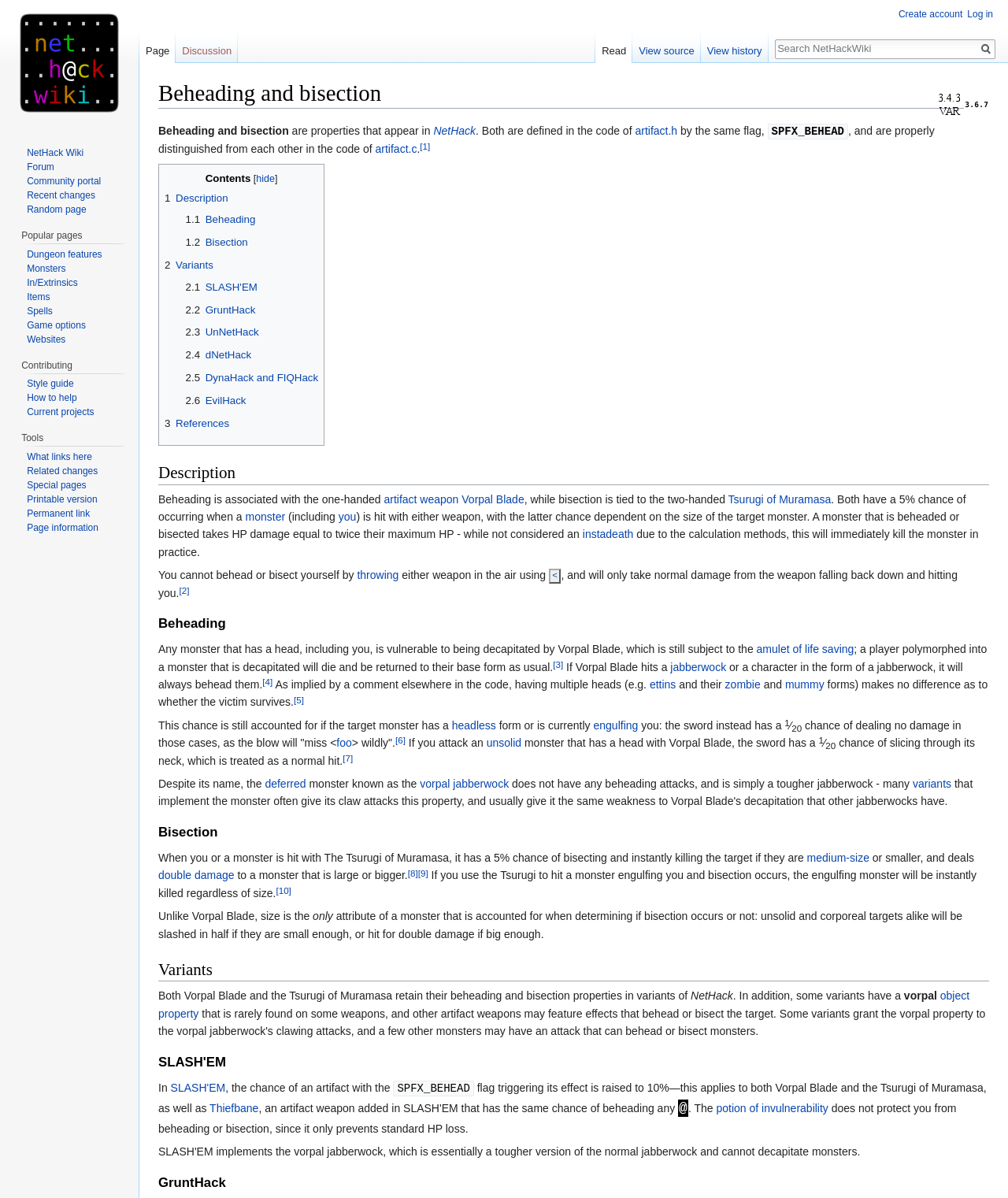Describe every aspect of the webpage in a detailed manner.

The webpage is about Beheading and Bisection in the context of NetHack, a popular video game. At the top, there is a heading "Beheading and bisection" followed by two links "Jump to navigation" and "Jump to search". Below these links, there is a brief introduction to Beheading and Bisection, which are properties that appear in NetHack.

The main content of the webpage is divided into sections, including "Description", "Beheading", and "Bisection". In the "Description" section, it explains that Beheading is associated with the one-handed artifact weapon Vorpal Blade, while Bisection is tied to the two-handed Tsurugi of Muramasa. Both have a 5% chance of occurring when a monster is hit with either weapon.

In the "Beheading" section, it provides more details about Beheading, including the fact that any monster that has a head, including the player, is vulnerable to being decapitated by Vorpal Blade. It also mentions that if Vorpal Blade hits a jabberwock or a character in the form of a jabberwock, it will always behead them.

The webpage also includes a table of contents on the left side, which lists the sections and subsections of the webpage, including "Description", "Beheading", "Bisection", and "Variants". There are also several links and superscripts throughout the webpage, which provide additional information and references.

Overall, the webpage provides detailed information about Beheading and Bisection in NetHack, including their mechanics, effects, and interactions with different monsters and game elements.